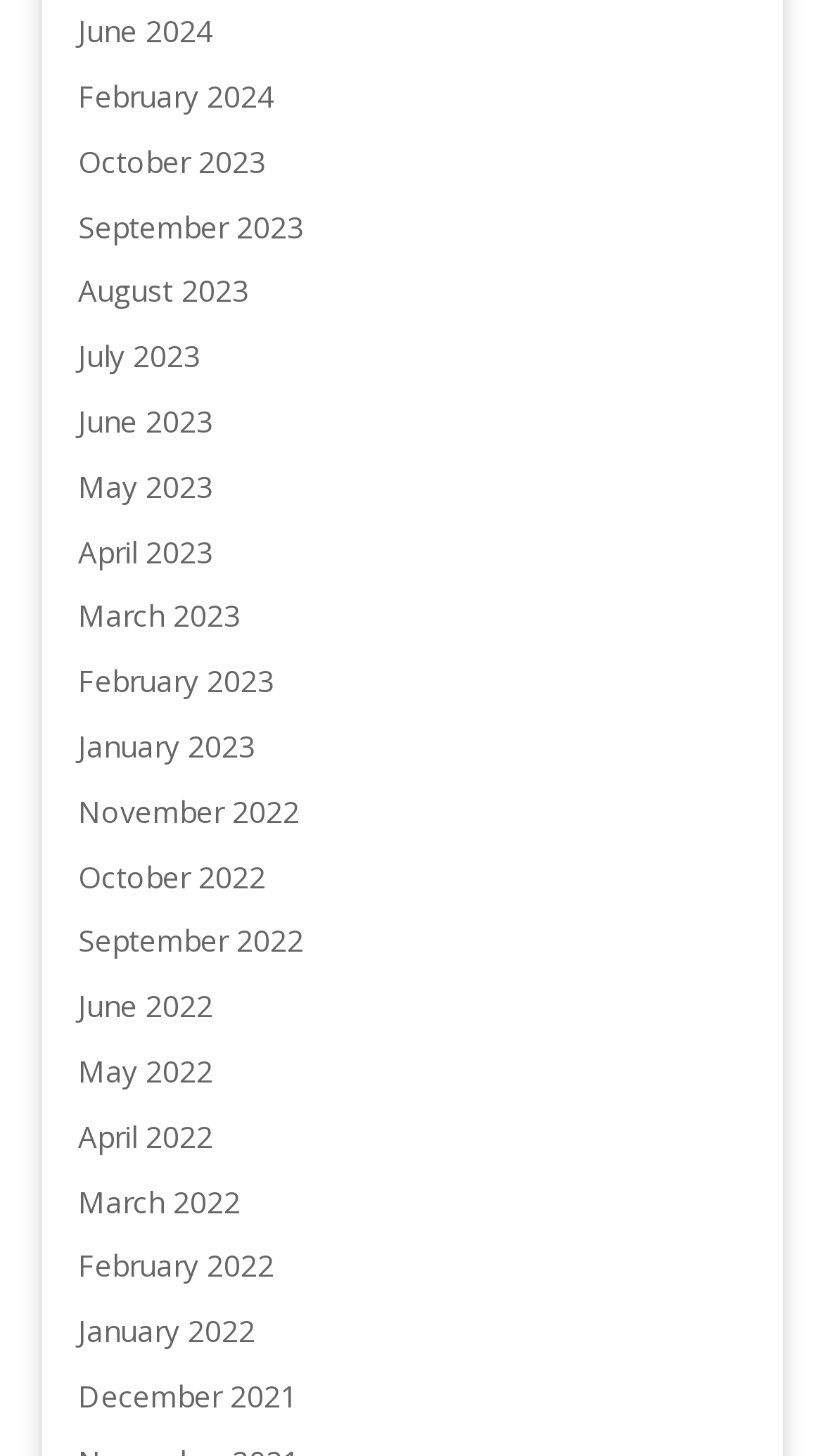Locate the bounding box coordinates of the segment that needs to be clicked to meet this instruction: "go to October 2023".

[0.095, 0.097, 0.323, 0.124]